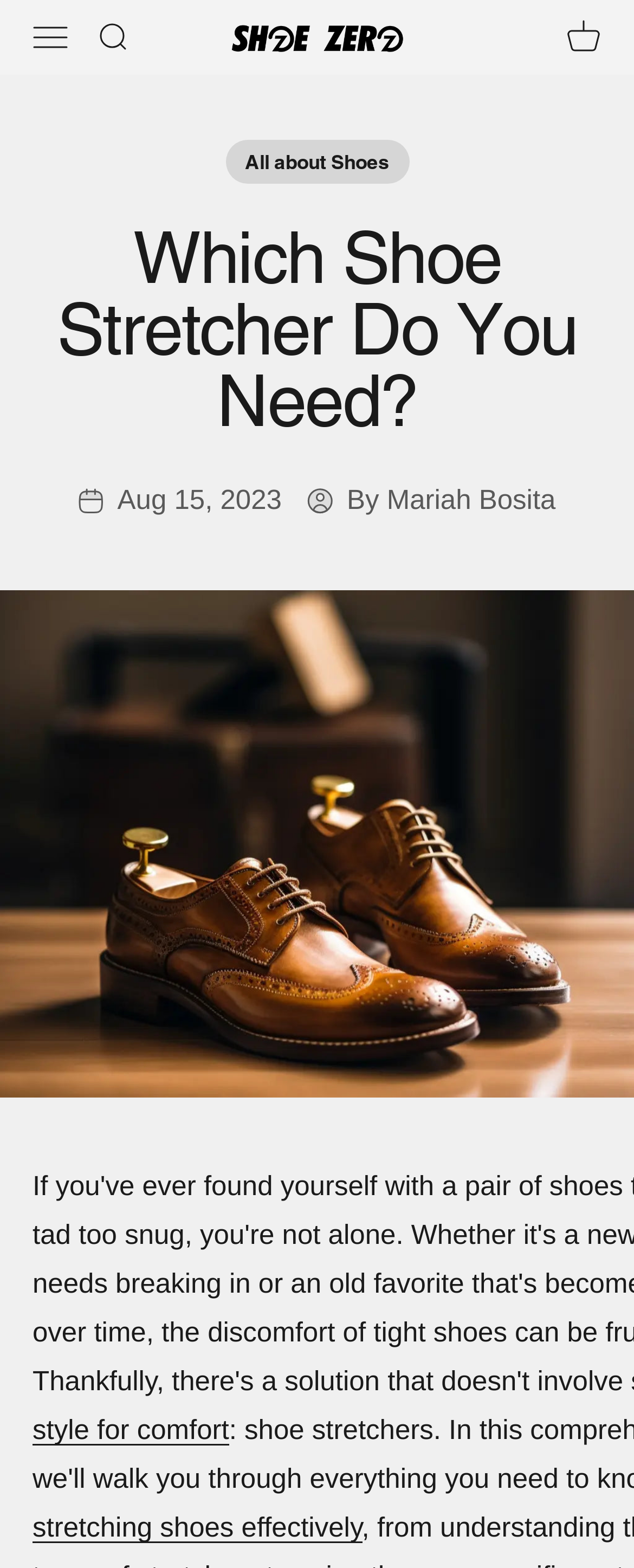Respond with a single word or phrase for the following question: 
What is the date of the article?

Aug 15, 2023